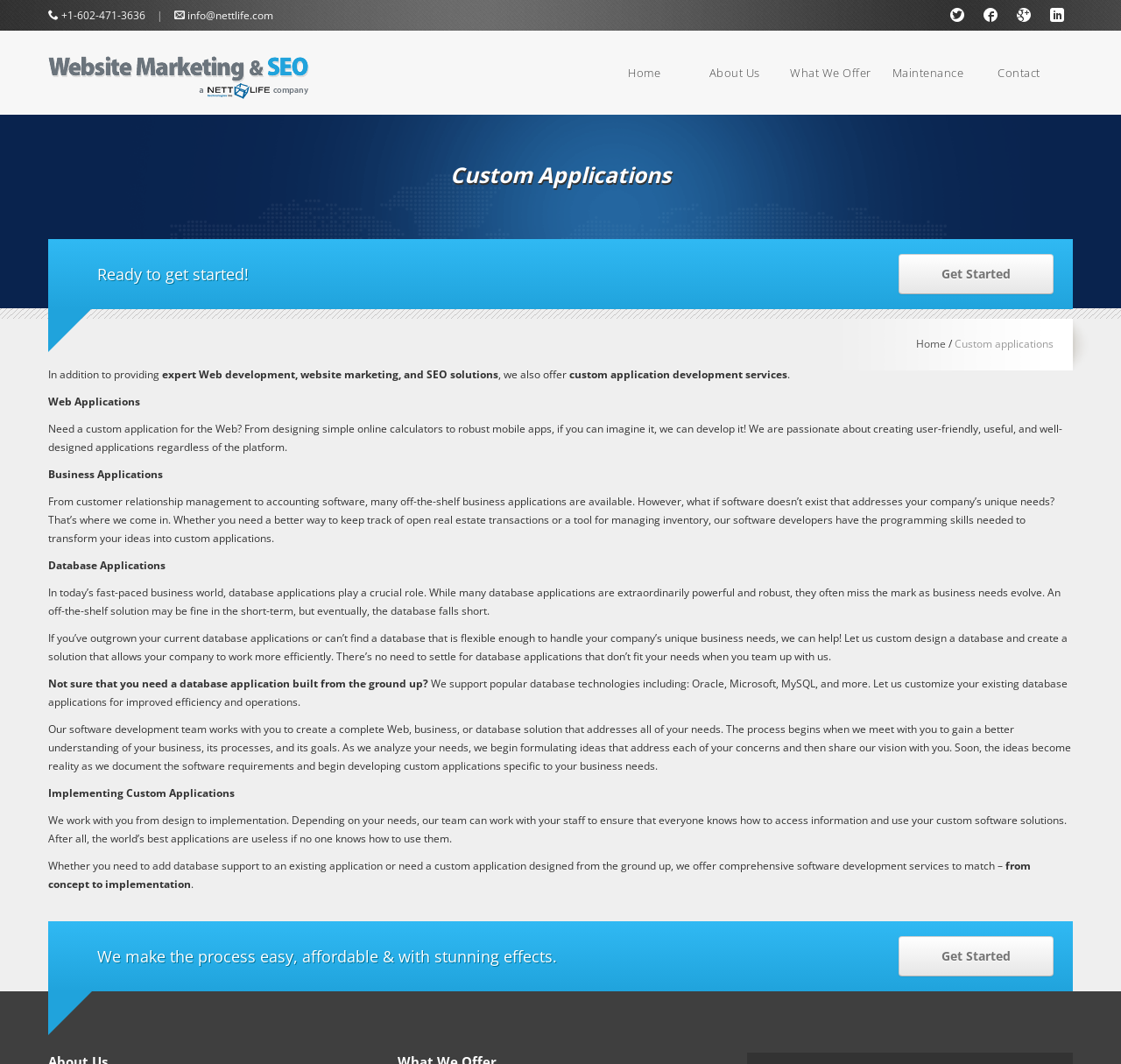Detail the various sections and features of the webpage.

This webpage is about a company that specializes in SEO and web design, as well as custom application development. At the top of the page, there is a phone number and an email address. Below that, there are social media links. 

The main content of the page is divided into sections. The first section has a heading "Custom Applications" and a subheading "Ready to get started!". Below that, there is a call-to-action button "Get Started". 

The next section describes the company's custom application development services. There are three subheadings: "Web Applications", "Business Applications", and "Database Applications". Each subheading is followed by a paragraph of text that explains the company's services in that area. 

The text describes how the company can develop custom web applications, business applications, and database applications to meet the unique needs of its clients. The company's software developers have the skills to create user-friendly, useful, and well-designed applications regardless of the platform. 

The final section of the page has a heading "We make the process easy, affordable & with stunning effects." Below that, there is another call-to-action button "Get Started".